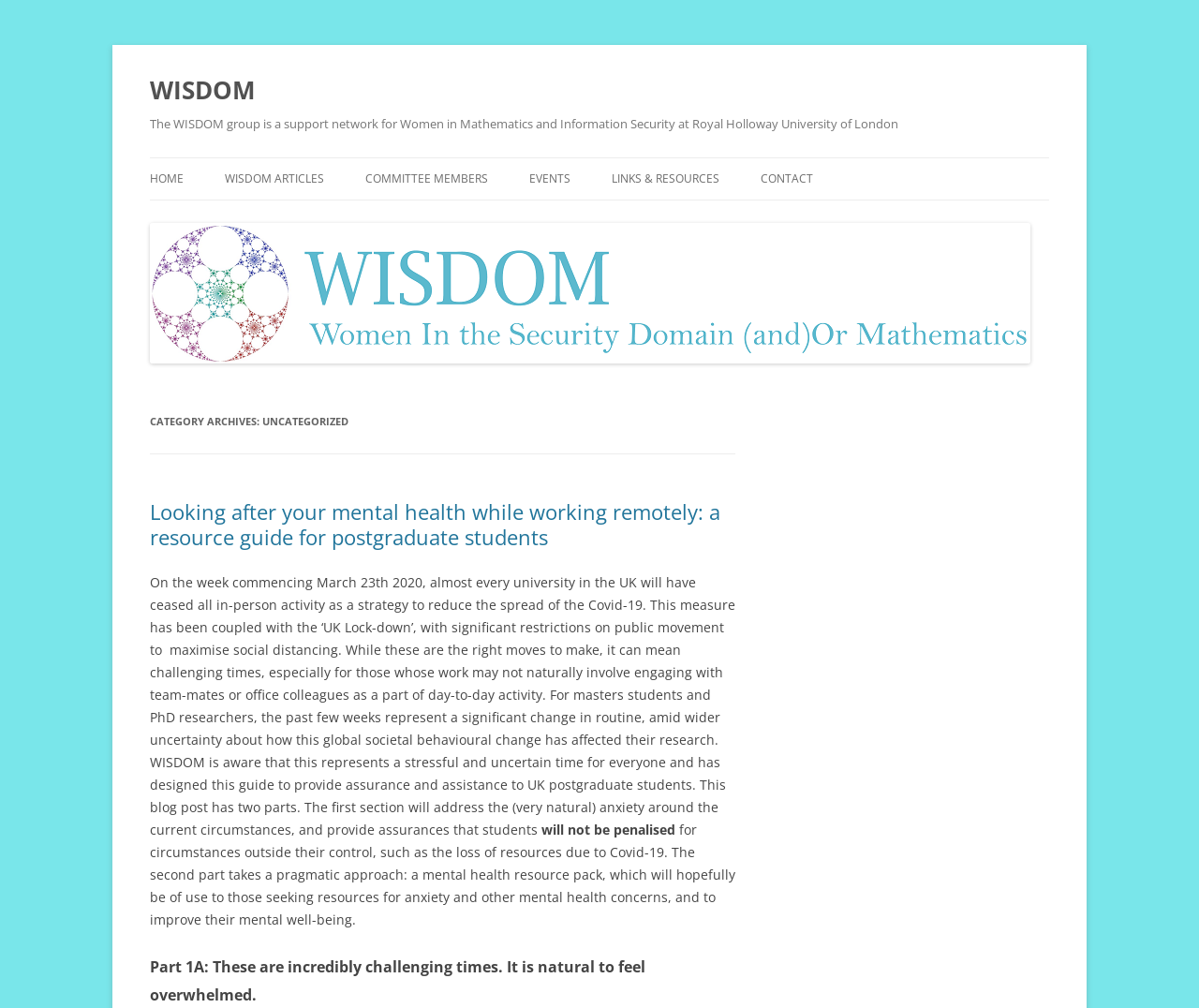Find the bounding box coordinates of the area that needs to be clicked in order to achieve the following instruction: "Go to CONTACT". The coordinates should be specified as four float numbers between 0 and 1, i.e., [left, top, right, bottom].

[0.634, 0.157, 0.678, 0.198]